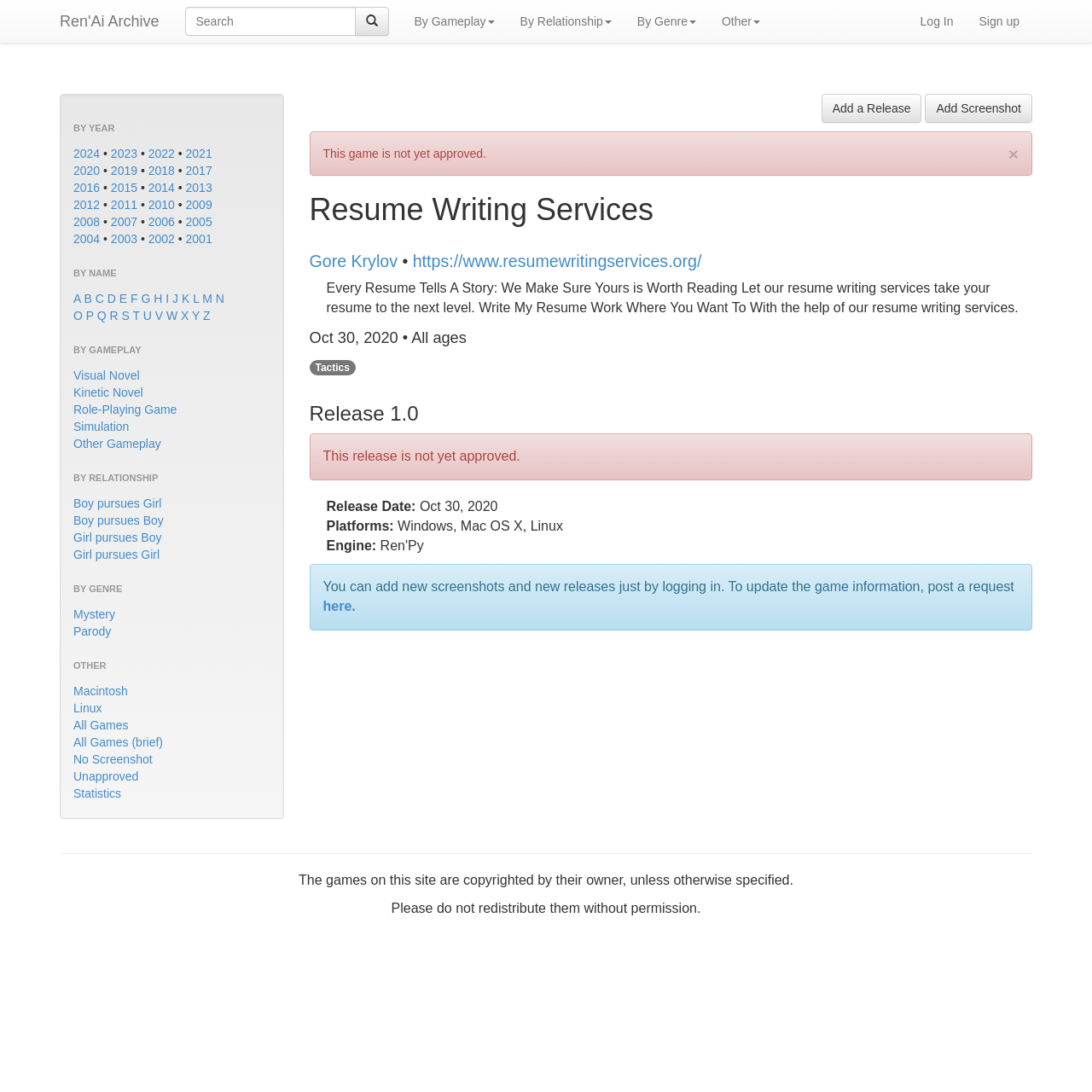Answer the question below using just one word or a short phrase: 
What is the last relationship type listed on the webpage?

Girl pursues Girl